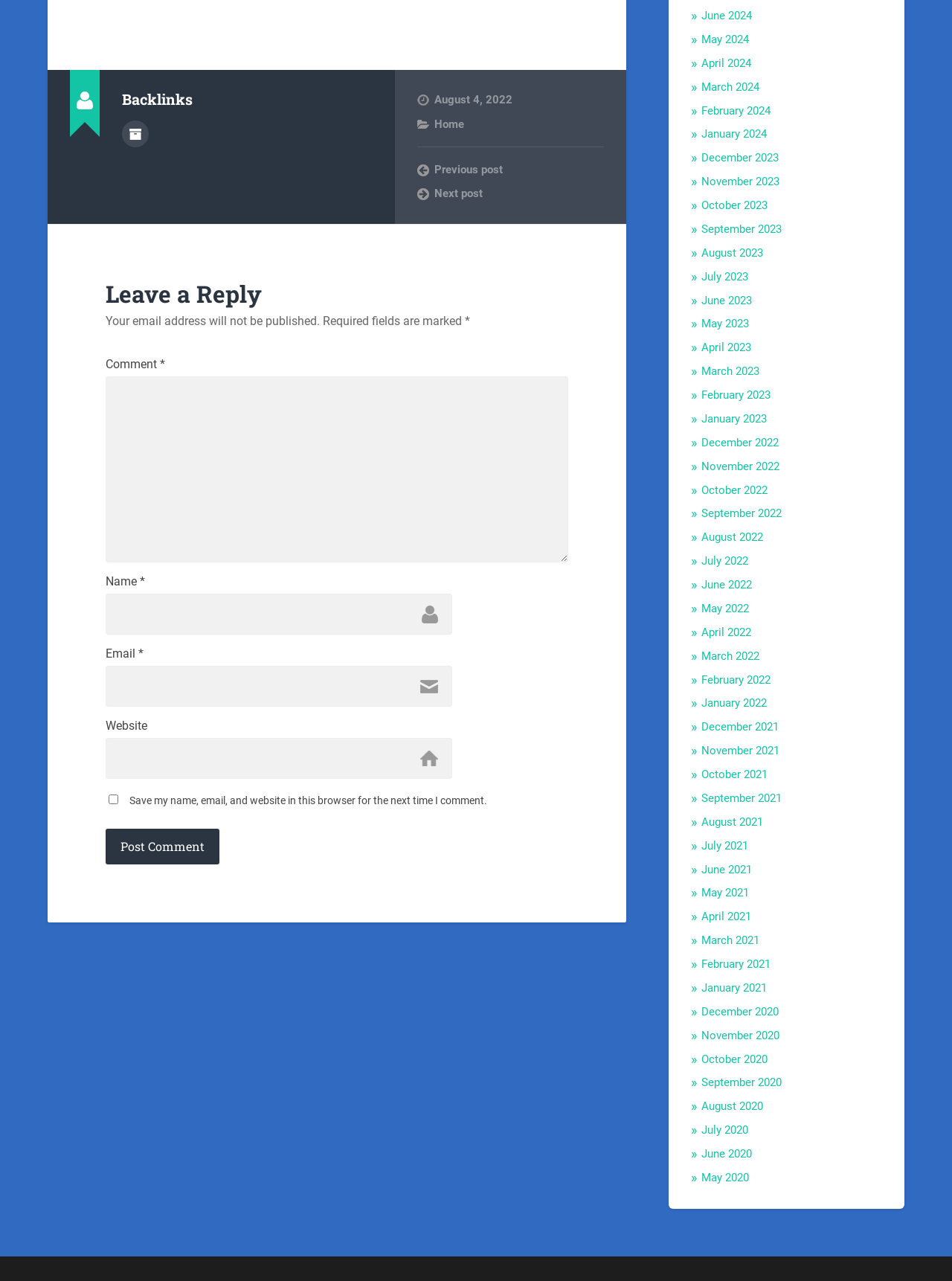Find the bounding box coordinates of the area that needs to be clicked in order to achieve the following instruction: "Click on the 'June 2024' link". The coordinates should be specified as four float numbers between 0 and 1, i.e., [left, top, right, bottom].

[0.737, 0.007, 0.79, 0.017]